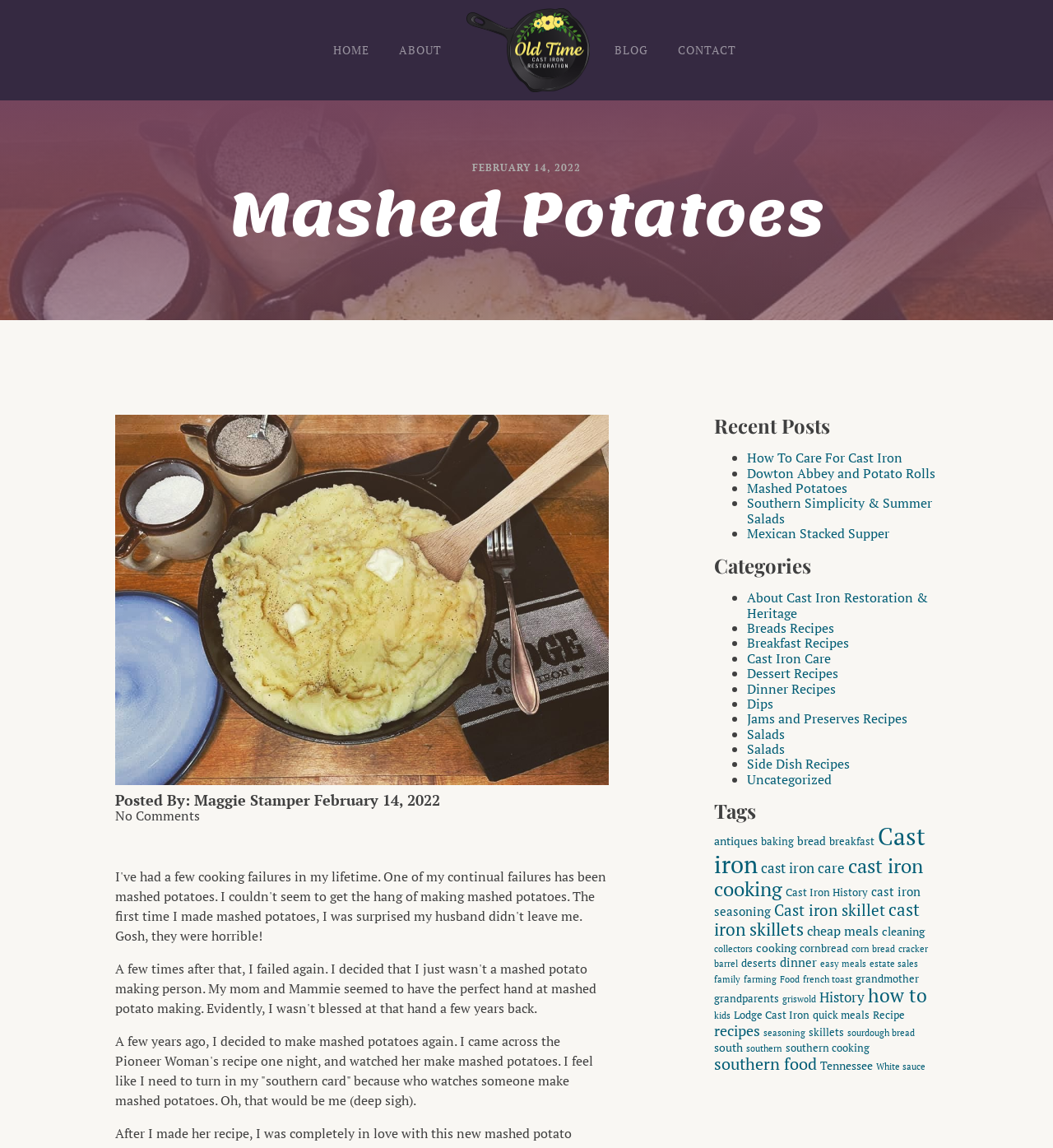Produce a meticulous description of the webpage.

This webpage is about a blog post titled "Mashed Potatoes" and appears to be a personal cooking blog. At the top of the page, there is a navigation menu with links to "HOME", "ABOUT", an empty link, "BLOG", and "CONTACT". Below the navigation menu, there is a date "FEBRUARY 14, 2022" and a heading "Mashed Potatoes" in a larger font.

The main content of the blog post starts with a personal anecdote about the author's struggles with making mashed potatoes. The text is divided into paragraphs, and there are no images on the page. The author shares their experience of watching a recipe video by the Pioneer Woman and feeling embarrassed about needing to watch someone make mashed potatoes.

On the right side of the page, there are three sections: "Recent Posts", "Categories", and "Tags". The "Recent Posts" section lists five links to other blog posts, including "How To Care For Cast Iron" and "Dowton Abbey and Potato Rolls". The "Categories" section lists 13 categories, including "About Cast Iron Restoration & Heritage", "Breads Recipes", and "Dessert Recipes", each with a bullet point and a link. The "Tags" section lists 30 tags, including "antiques", "baking", "bread", and "Cast iron", each with a link and the number of items associated with the tag.

Overall, the webpage has a simple layout with a focus on the blog post content and a sidebar with links to other related content.